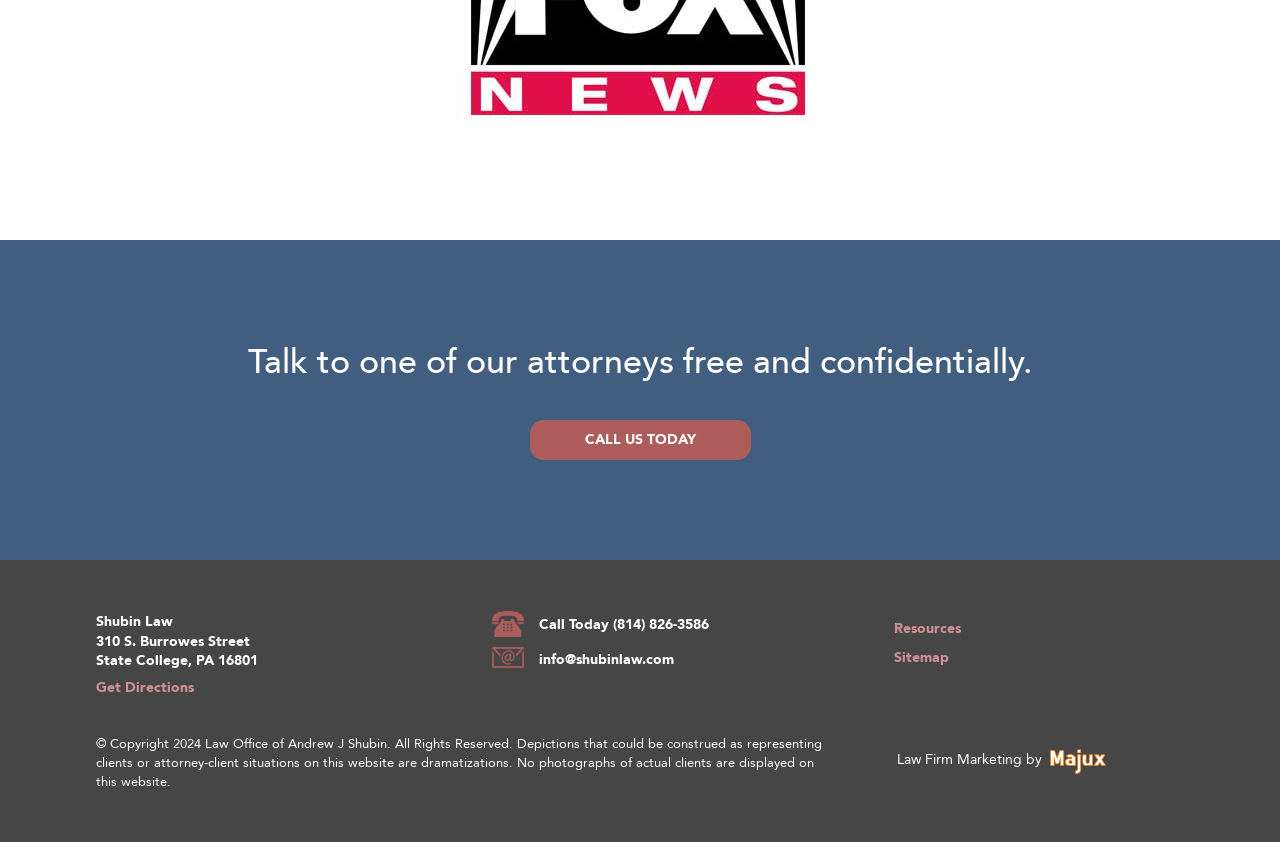What is the type of lawyer specialized by the law office?
Please provide a detailed and thorough answer to the question.

I found the type of lawyer specialized by looking at the link elements with the bounding box coordinates [0.384, 0.726, 0.409, 0.757] and [0.384, 0.769, 0.409, 0.794], which contain the text 'Title IX Lawyer' and 'Title IX Attorney', respectively.